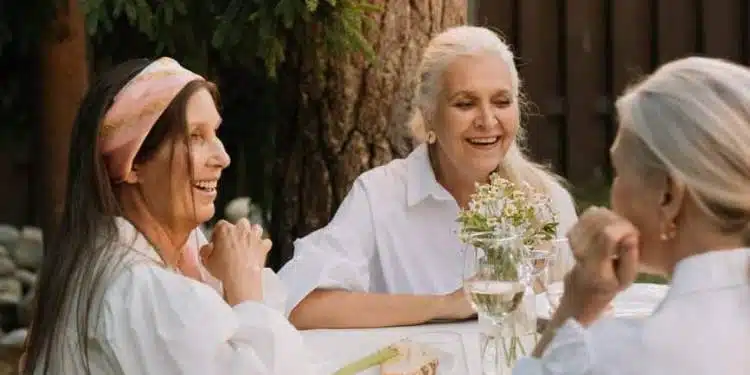Give a concise answer using only one word or phrase for this question:
What is the woman in the middle holding?

A bouquet of flowers